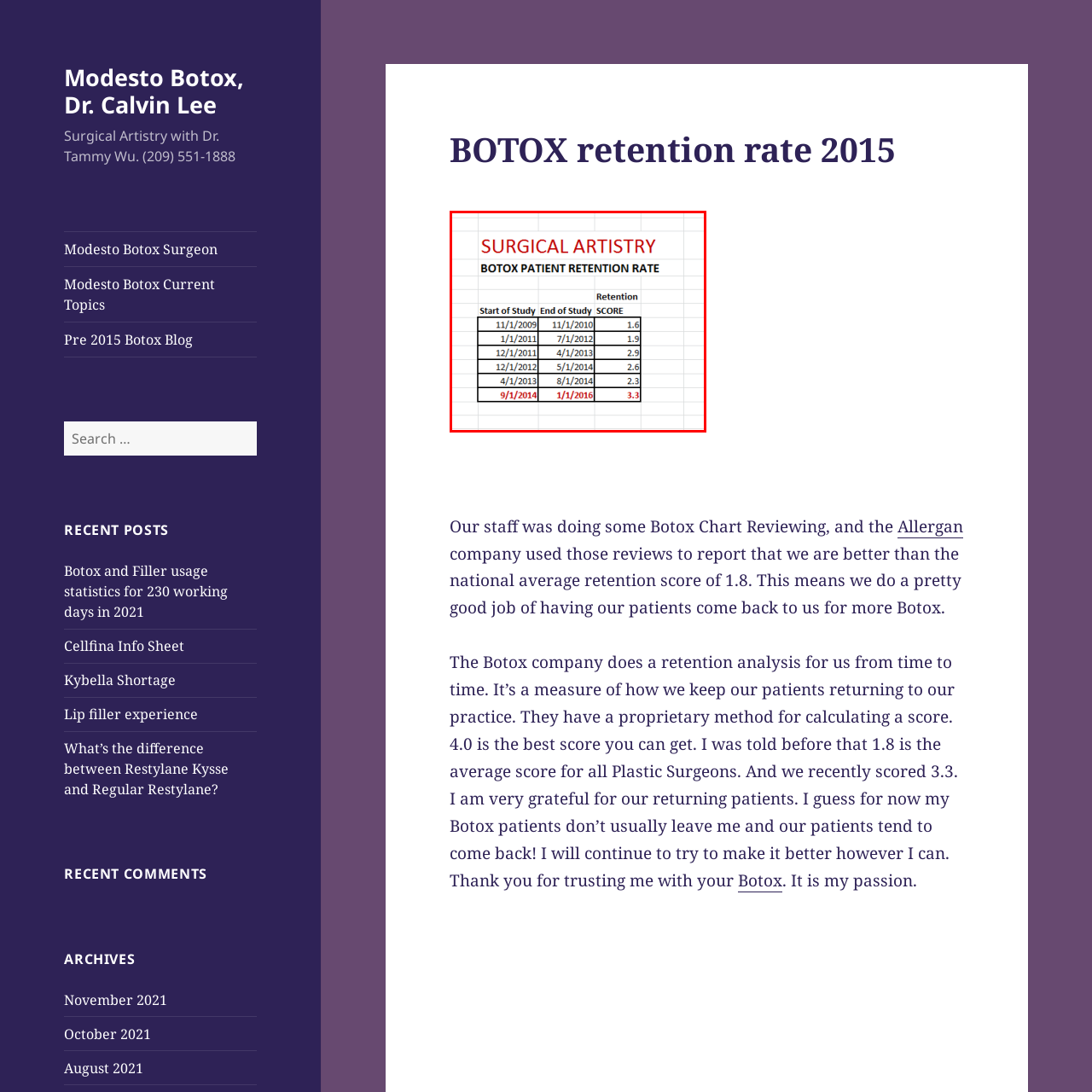How many columns are in the table?
Carefully examine the image within the red bounding box and provide a comprehensive answer based on what you observe.

The table is organized into three columns, which are 'Start of Study', 'End of Study', and 'Retention SCORE'. These columns provide information about the study periods and the corresponding retention scores.